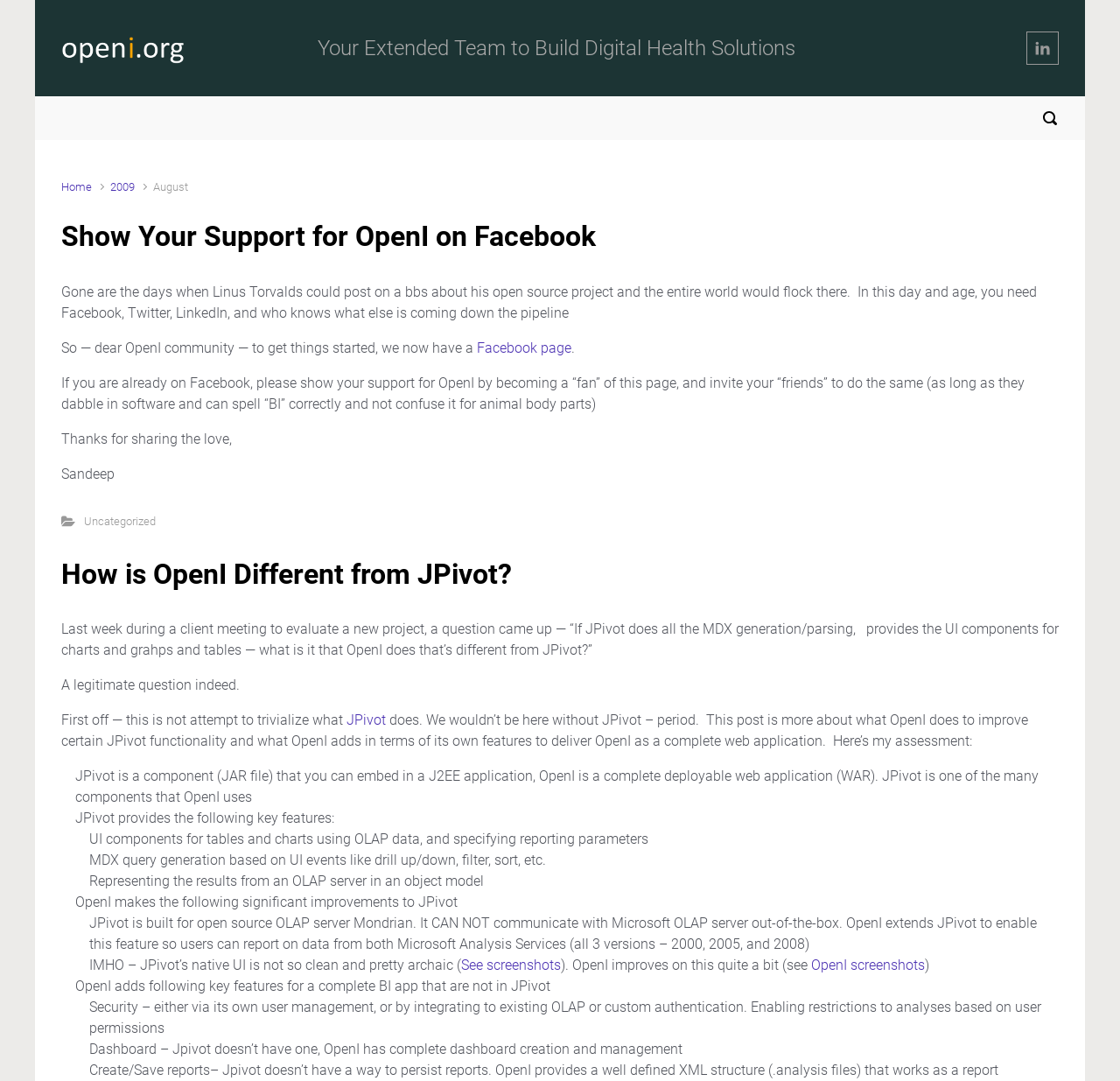Pinpoint the bounding box coordinates of the element you need to click to execute the following instruction: "Show your support for OpenI on Facebook". The bounding box should be represented by four float numbers between 0 and 1, in the format [left, top, right, bottom].

[0.055, 0.203, 0.532, 0.234]